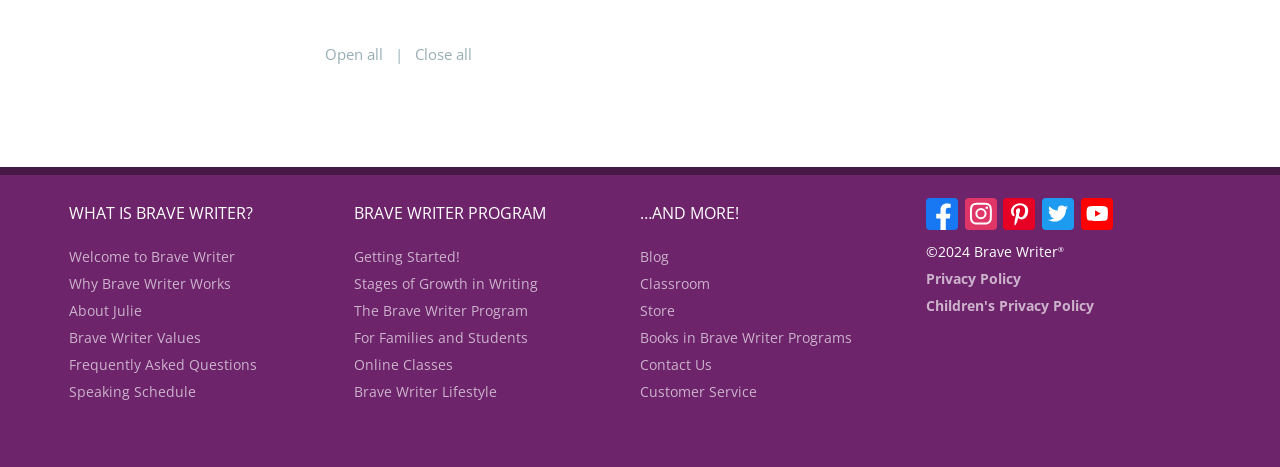Pinpoint the bounding box coordinates of the area that should be clicked to complete the following instruction: "Click on 'Welcome to Brave Writer'". The coordinates must be given as four float numbers between 0 and 1, i.e., [left, top, right, bottom].

[0.054, 0.528, 0.183, 0.569]